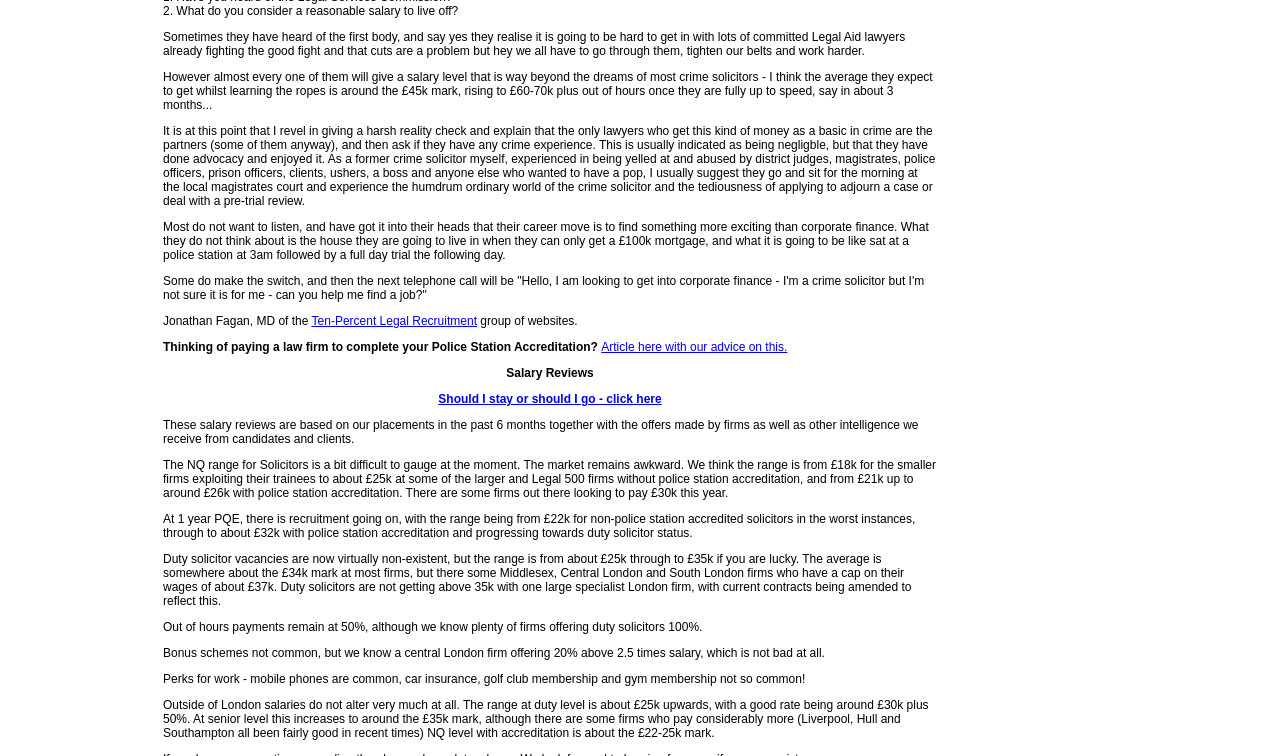Find the bounding box coordinates for the HTML element specified by: "Ten-Percent Legal Recruitment".

[0.243, 0.415, 0.373, 0.434]